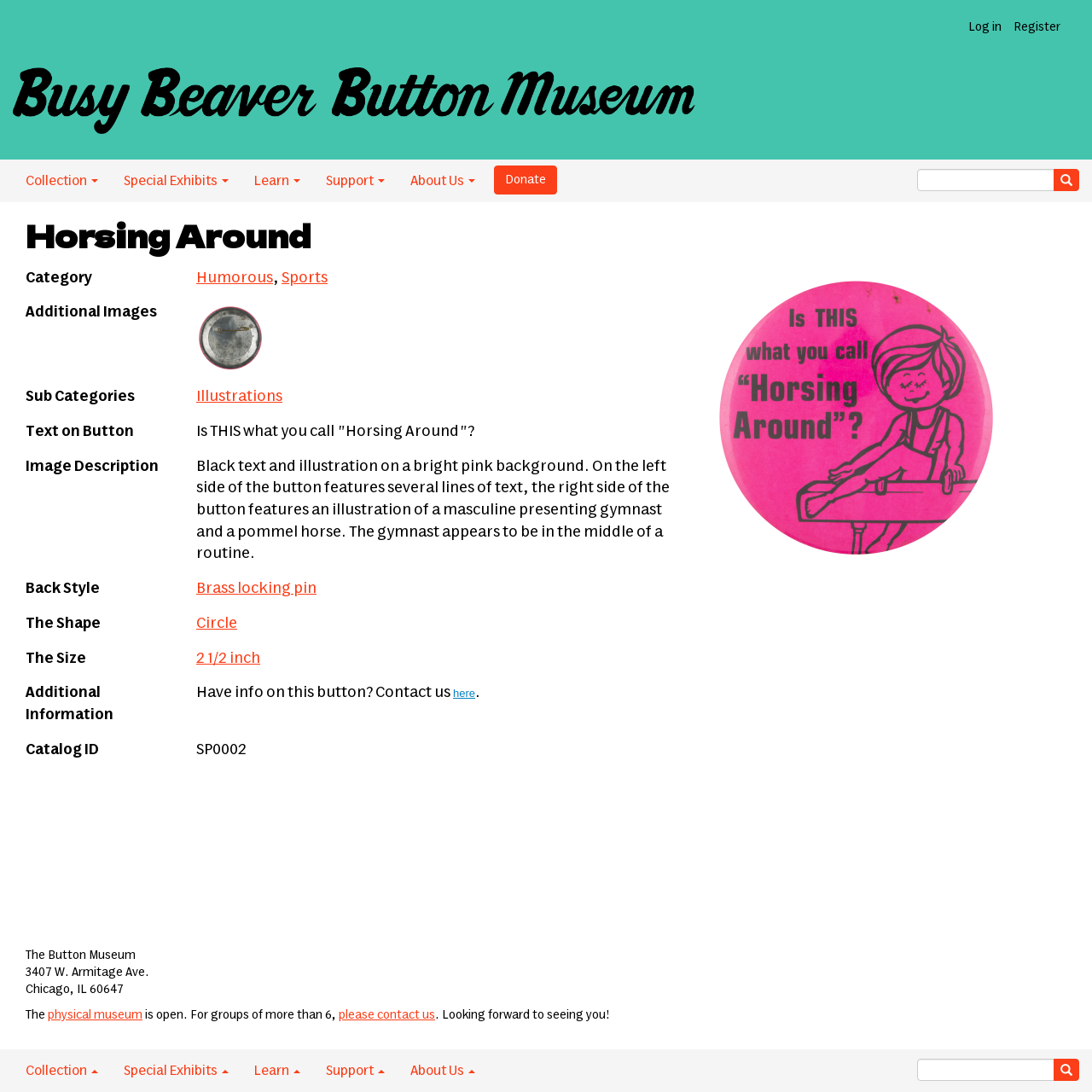Can you specify the bounding box coordinates for the region that should be clicked to fulfill this instruction: "Search for something".

[0.965, 0.154, 0.988, 0.175]